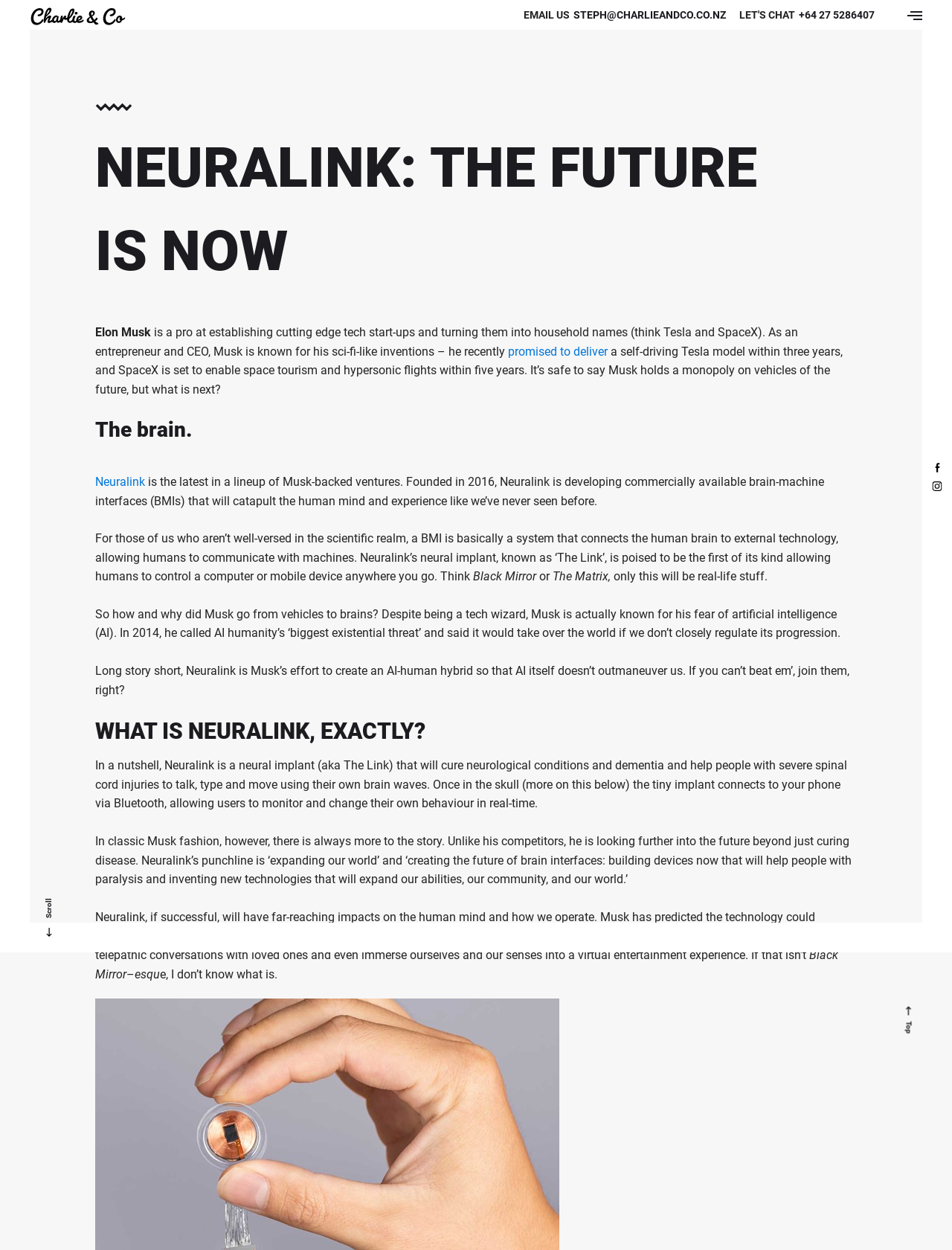Could you find the bounding box coordinates of the clickable area to complete this instruction: "Email Steph"?

[0.55, 0.0, 0.844, 0.024]